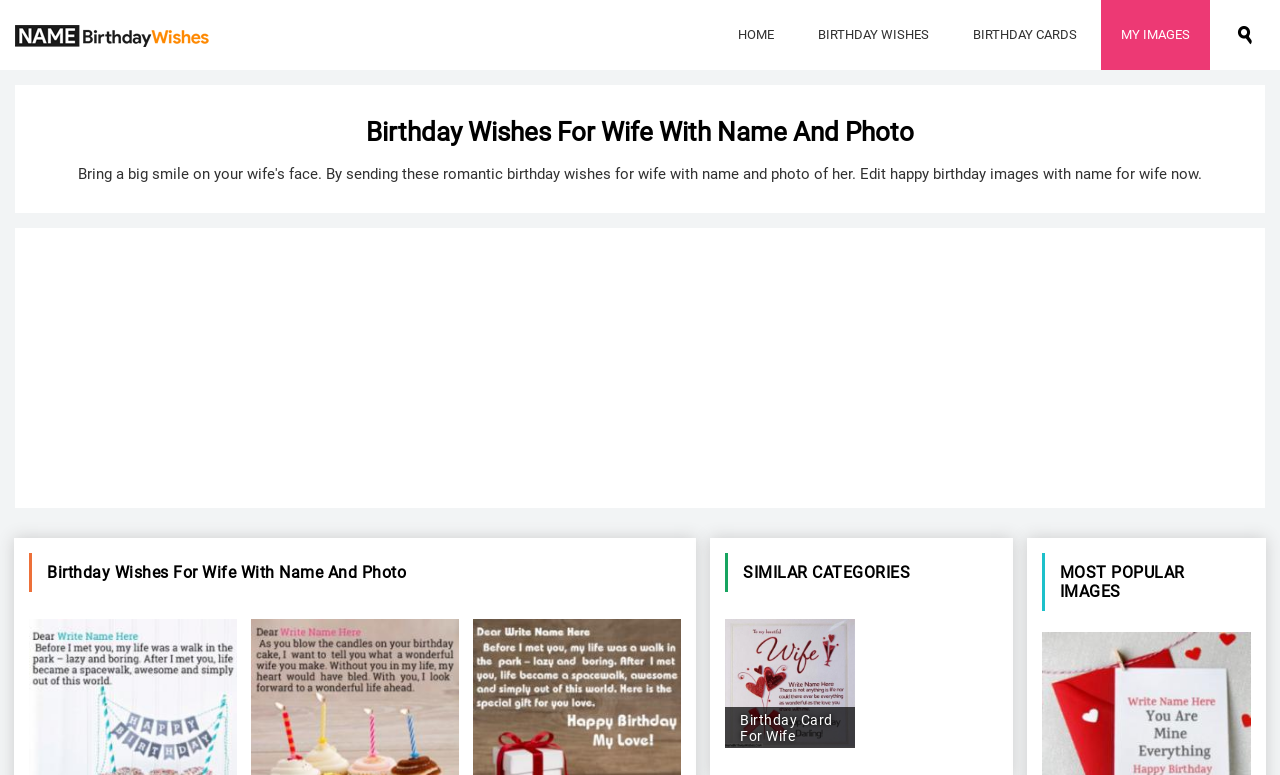What is the name of the birthday card shown?
Answer briefly with a single word or phrase based on the image.

Birthday Card For Wife